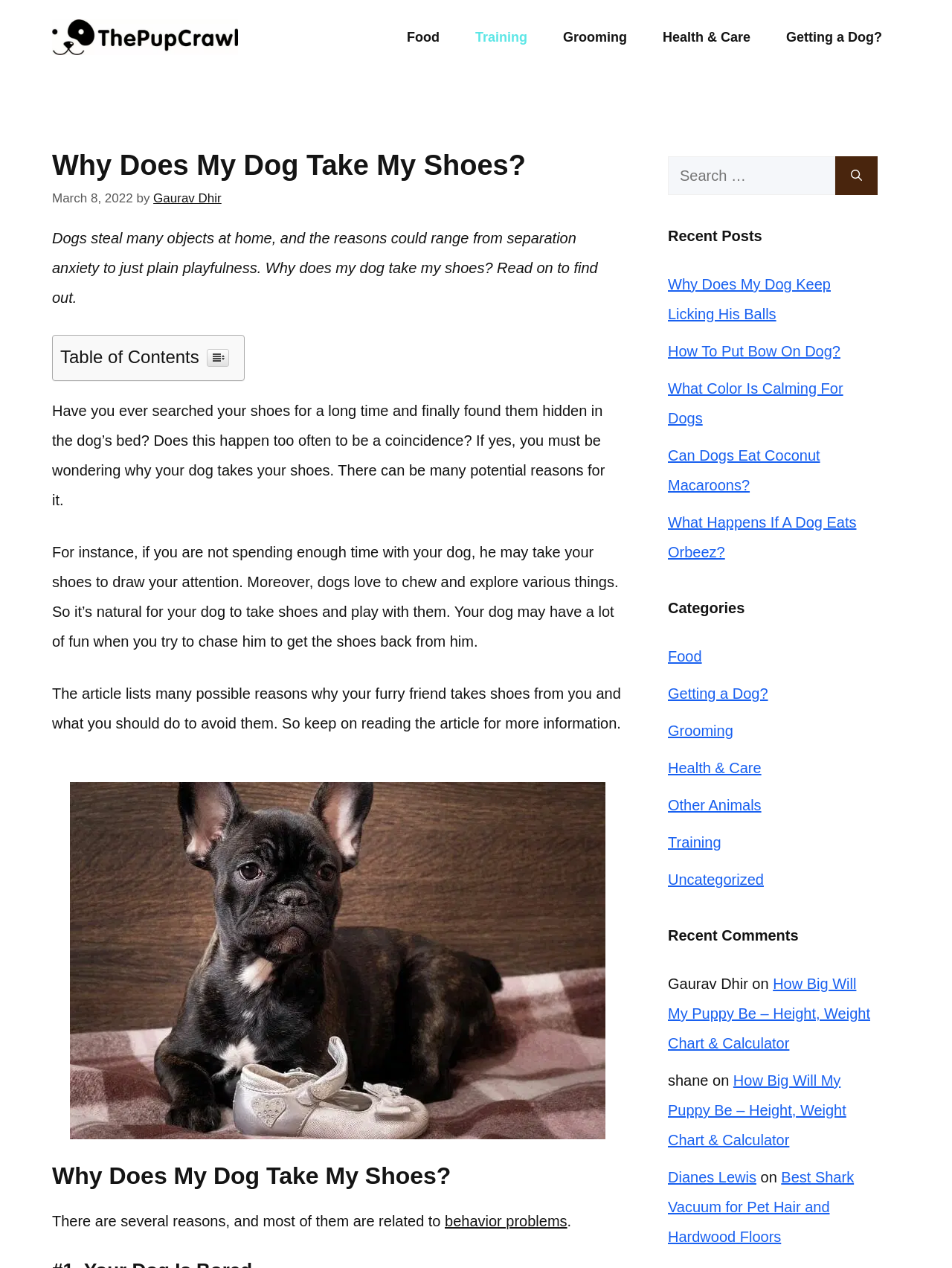Find the coordinates for the bounding box of the element with this description: "Gaurav Dhir".

[0.161, 0.151, 0.233, 0.162]